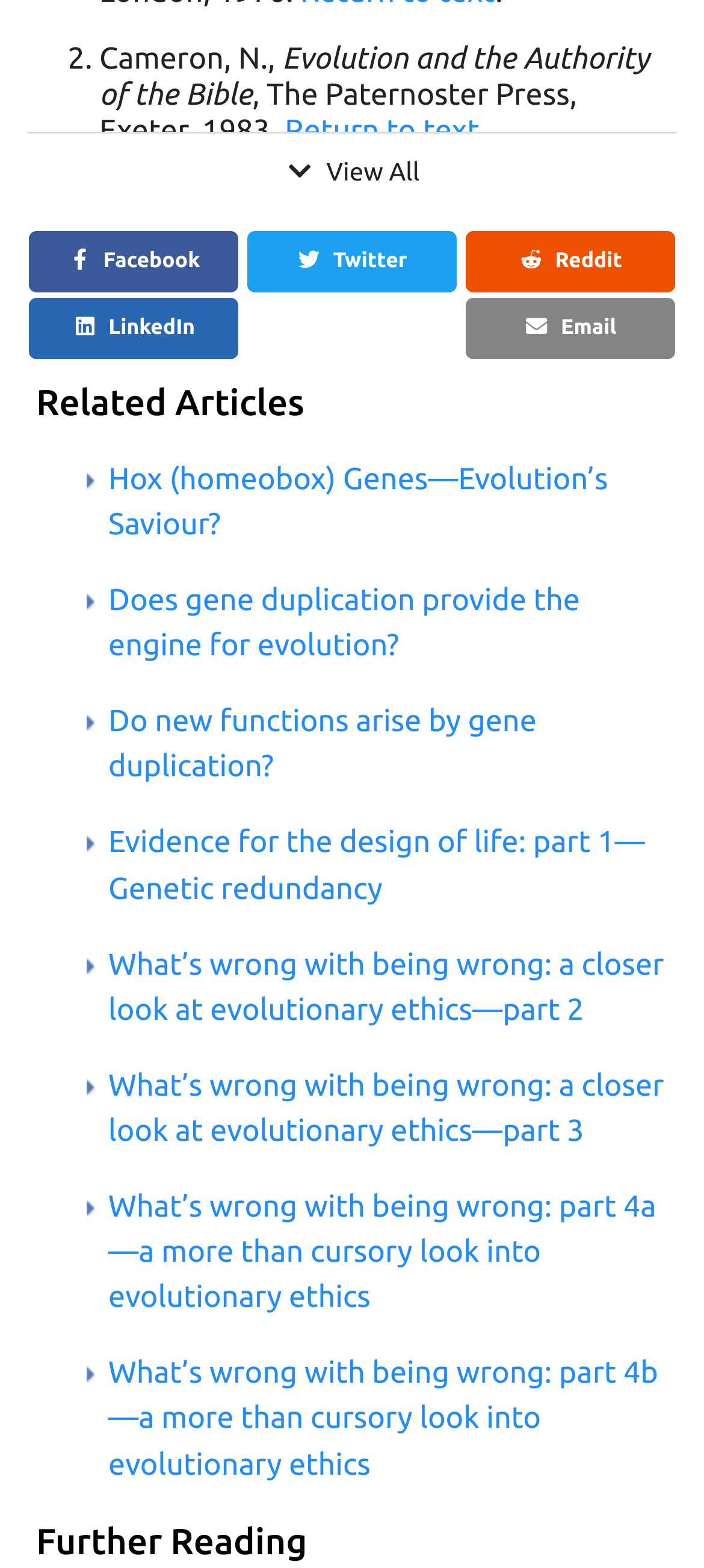Could you highlight the region that needs to be clicked to execute the instruction: "View related article 'Hox (homeobox) Genes—Evolution’s Saviour?'"?

[0.154, 0.295, 0.864, 0.345]